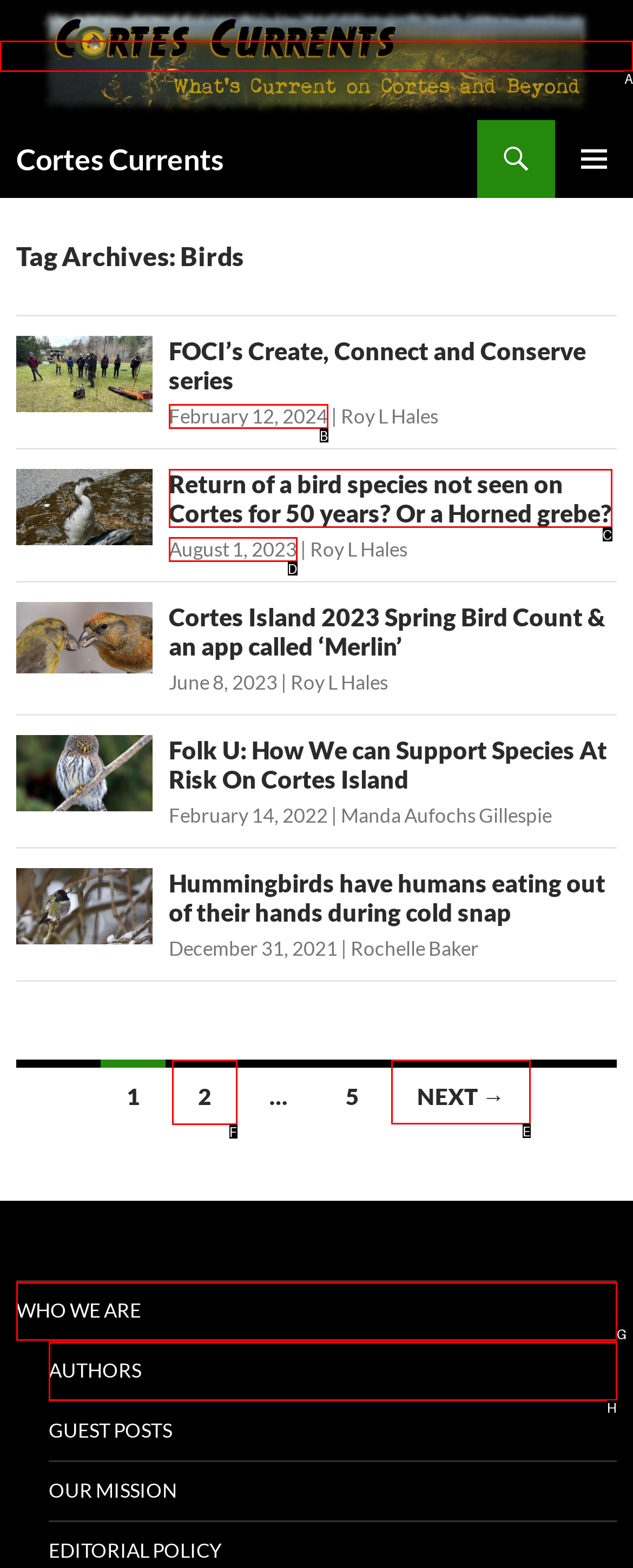Identify the correct HTML element to click to accomplish this task: View older posts
Respond with the letter corresponding to the correct choice.

E